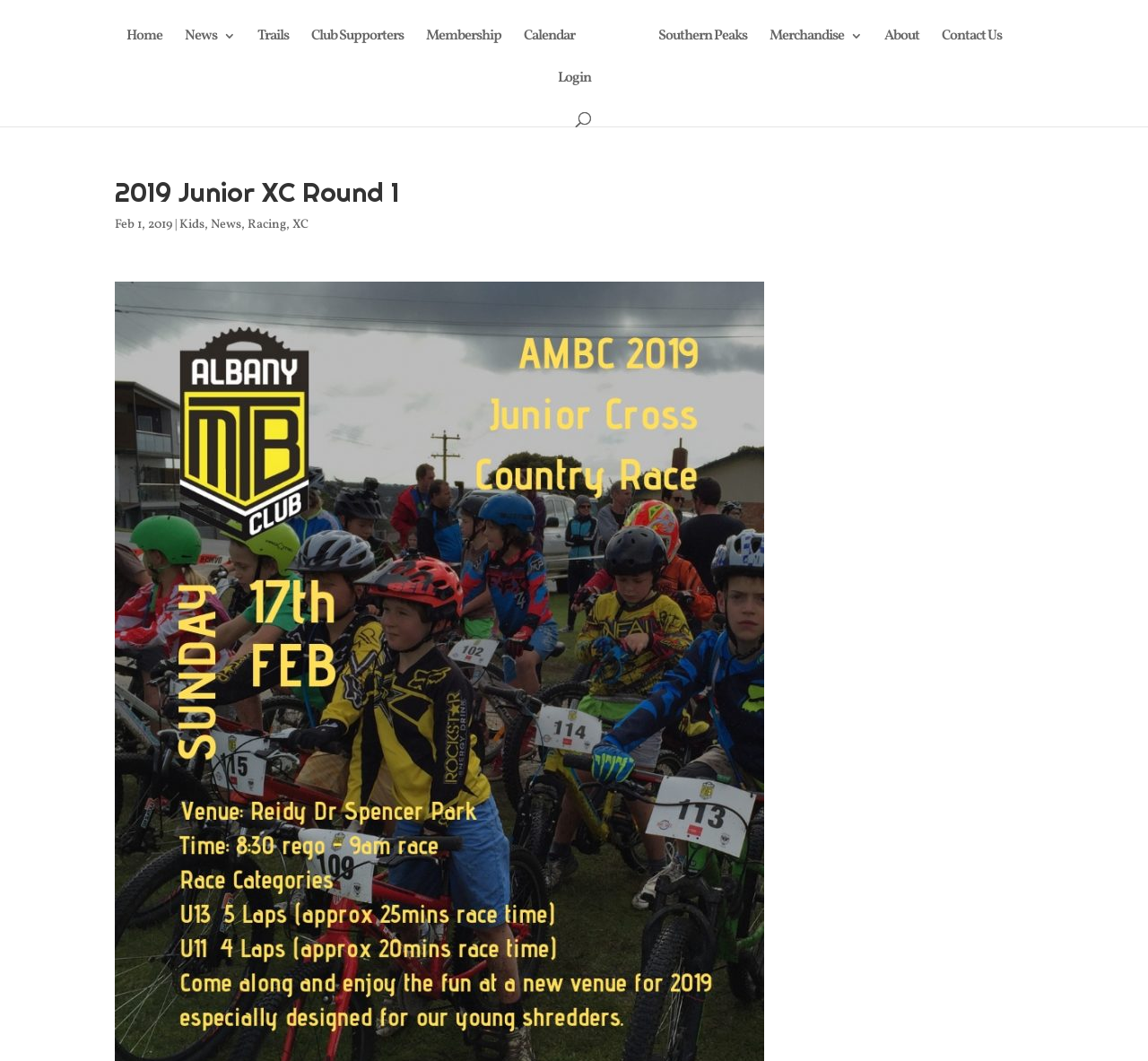Please identify the bounding box coordinates of the element that needs to be clicked to execute the following command: "go to home page". Provide the bounding box using four float numbers between 0 and 1, formatted as [left, top, right, bottom].

[0.11, 0.028, 0.141, 0.068]